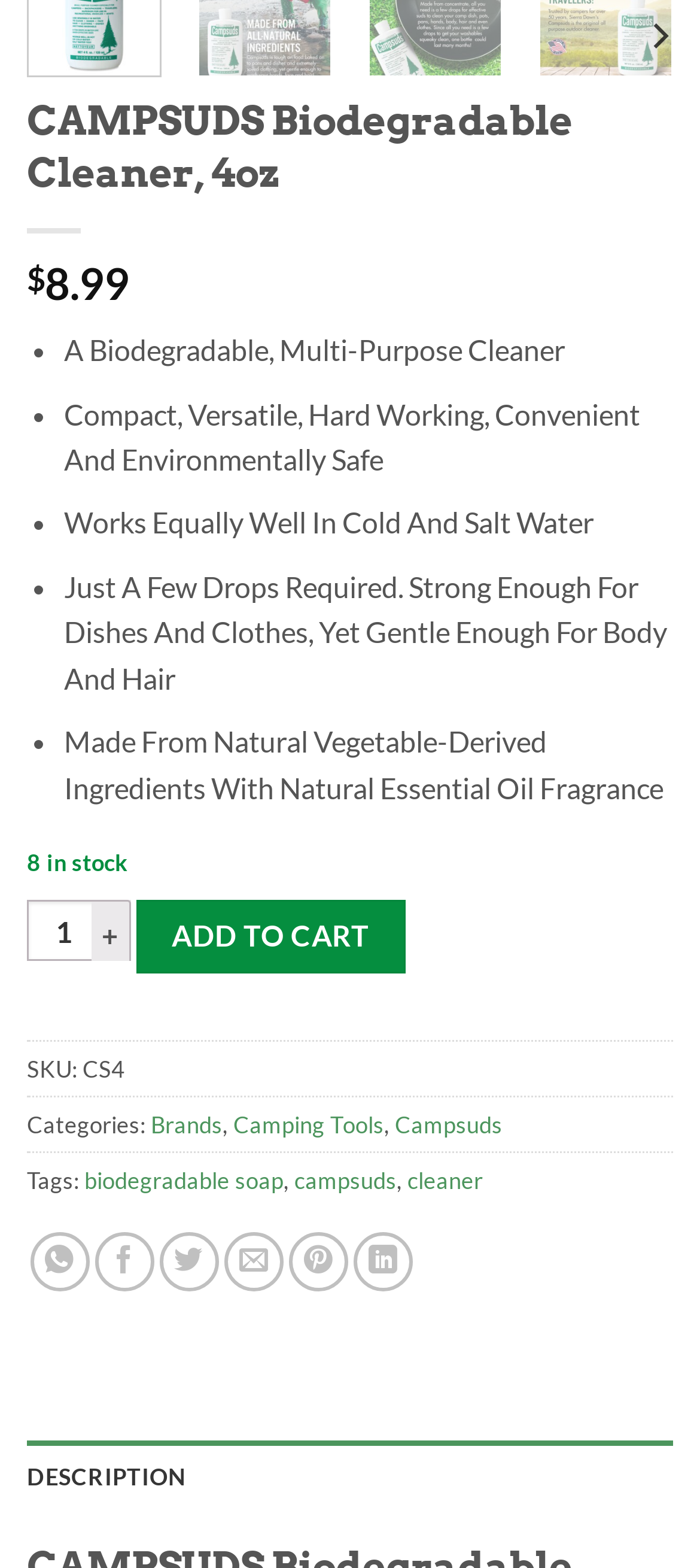Locate the bounding box coordinates of the region to be clicked to comply with the following instruction: "Share on WhatsApp". The coordinates must be four float numbers between 0 and 1, in the form [left, top, right, bottom].

[0.043, 0.786, 0.127, 0.823]